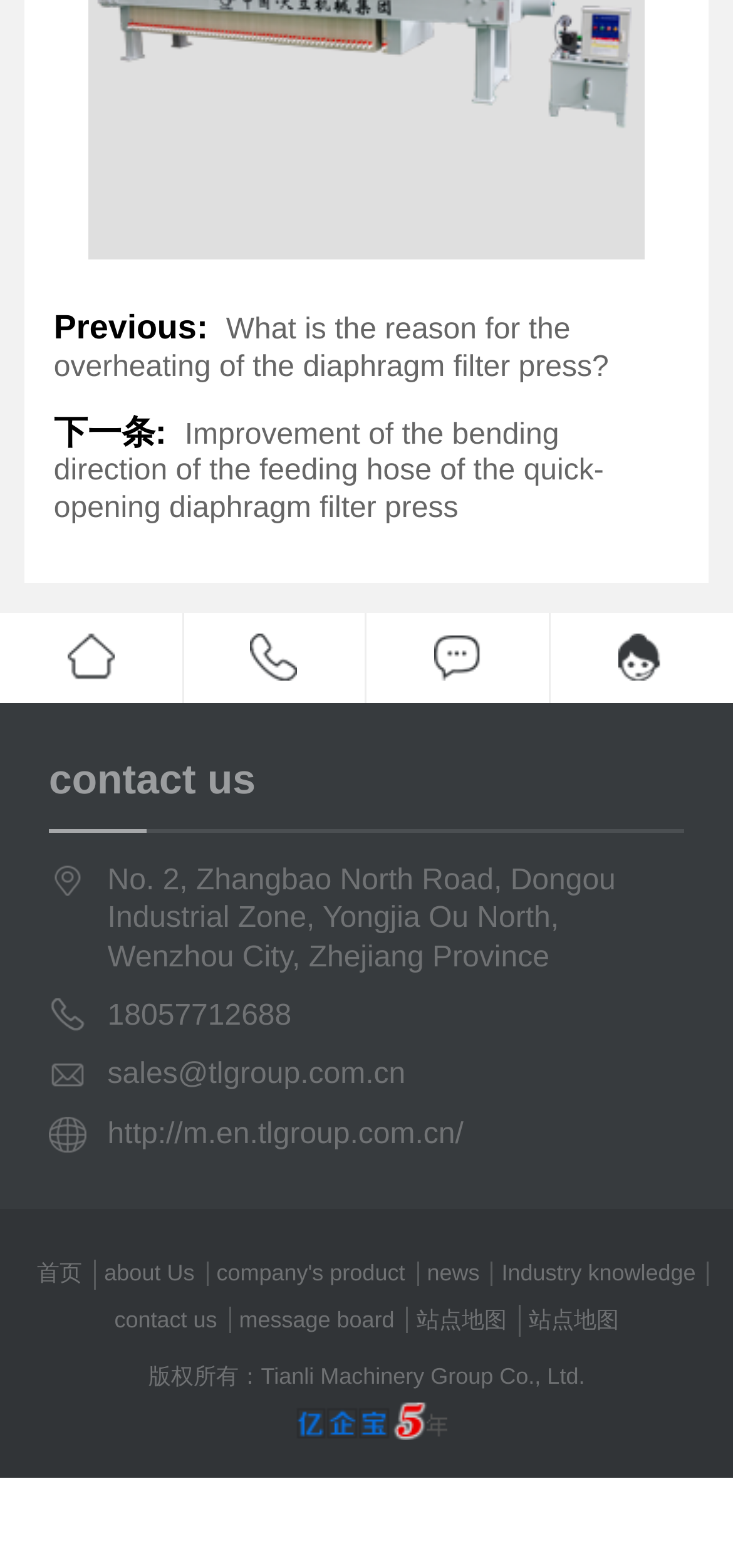Find the coordinates for the bounding box of the element with this description: "Industry knowledge".

[0.684, 0.803, 0.949, 0.82]